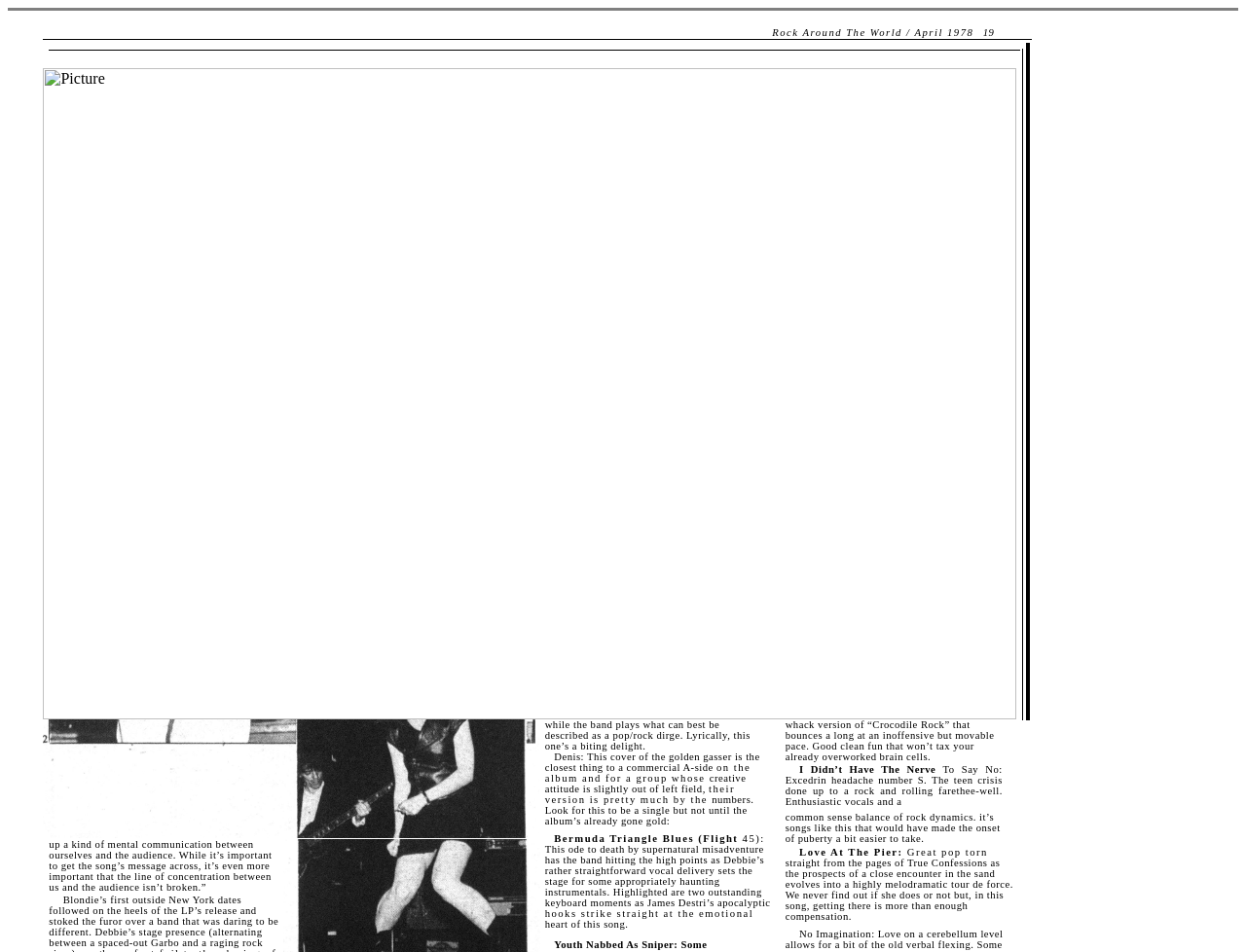Generate a comprehensive description of the contents of the webpage.

The webpage appears to be an article about the band Blondie, specifically discussing their music and album. At the top of the page, there is a horizontal separator line. Below this line, there is a title "Rock Around The World / April 1978" followed by a small text "19" on the right side. 

The main content of the article is divided into several sections, each discussing a specific song from the album. The text is arranged in a single column, with each section separated by a small gap. The text is written in a descriptive and analytical style, with quotes from the band members and detailed descriptions of the music.

There are two images on the page, one located at the top left corner, and the other at the bottom left corner. The images are not described in the accessibility tree, but they appear to be related to the band or the album.

The article discusses several songs, including "Denis", "Bermuda Triangle Blues", "I Didn’t Have The Nerve To Say No", "Love At The Pier", and others. The text provides a detailed analysis of each song, including the lyrics, music style, and overall impression. The tone of the article is informative and enthusiastic, suggesting that the author is a fan of the band and their music.